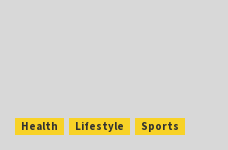What is the purpose of the buttons?
Can you offer a detailed and complete answer to this question?

The caption implies that the buttons are styled to draw attention, making it easy for users to navigate through related content categories, which suggests that the purpose of the buttons is to facilitate navigation through different topics.